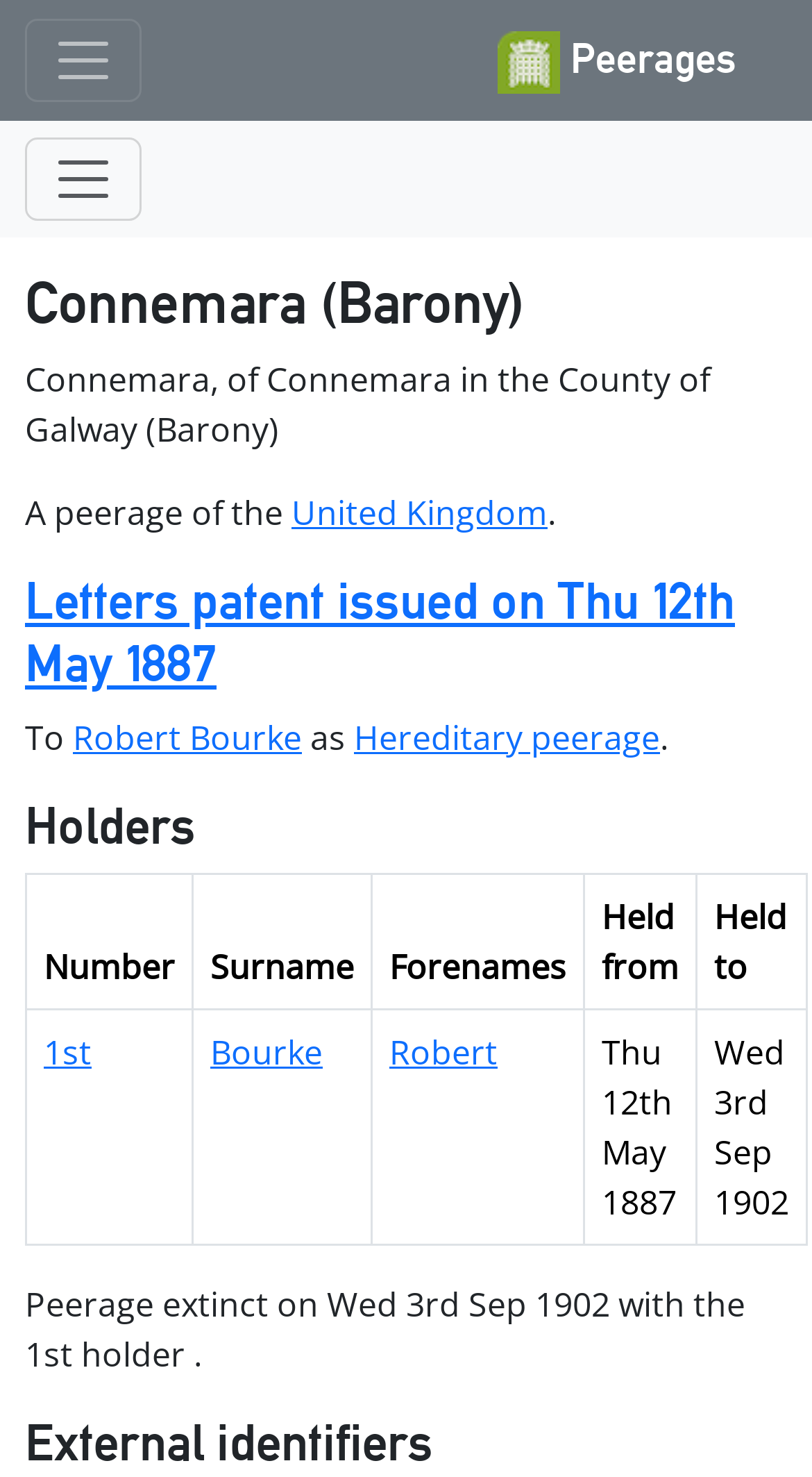Locate the coordinates of the bounding box for the clickable region that fulfills this instruction: "Read about Connemara (Barony)".

[0.031, 0.161, 0.969, 0.229]